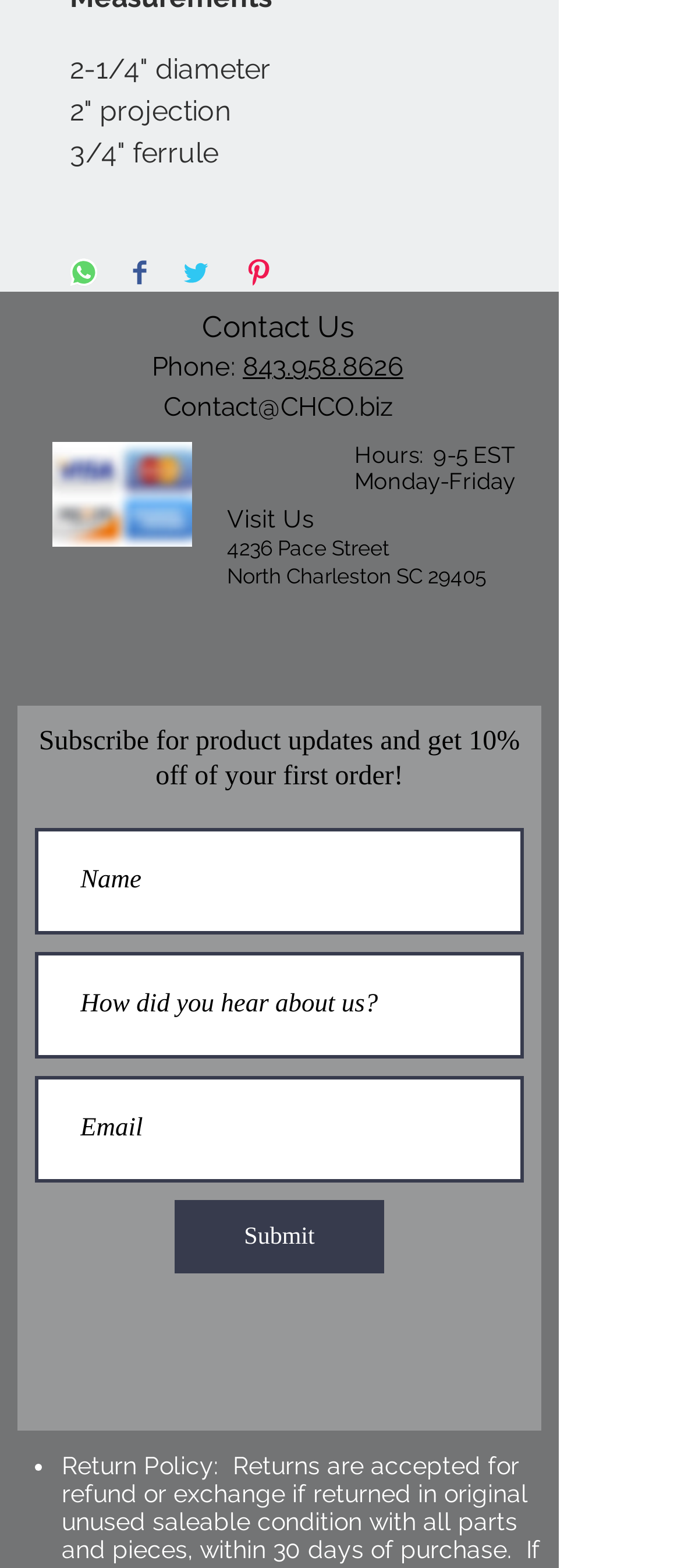What is the benefit of subscribing to the newsletter? From the image, respond with a single word or brief phrase.

10% off first order